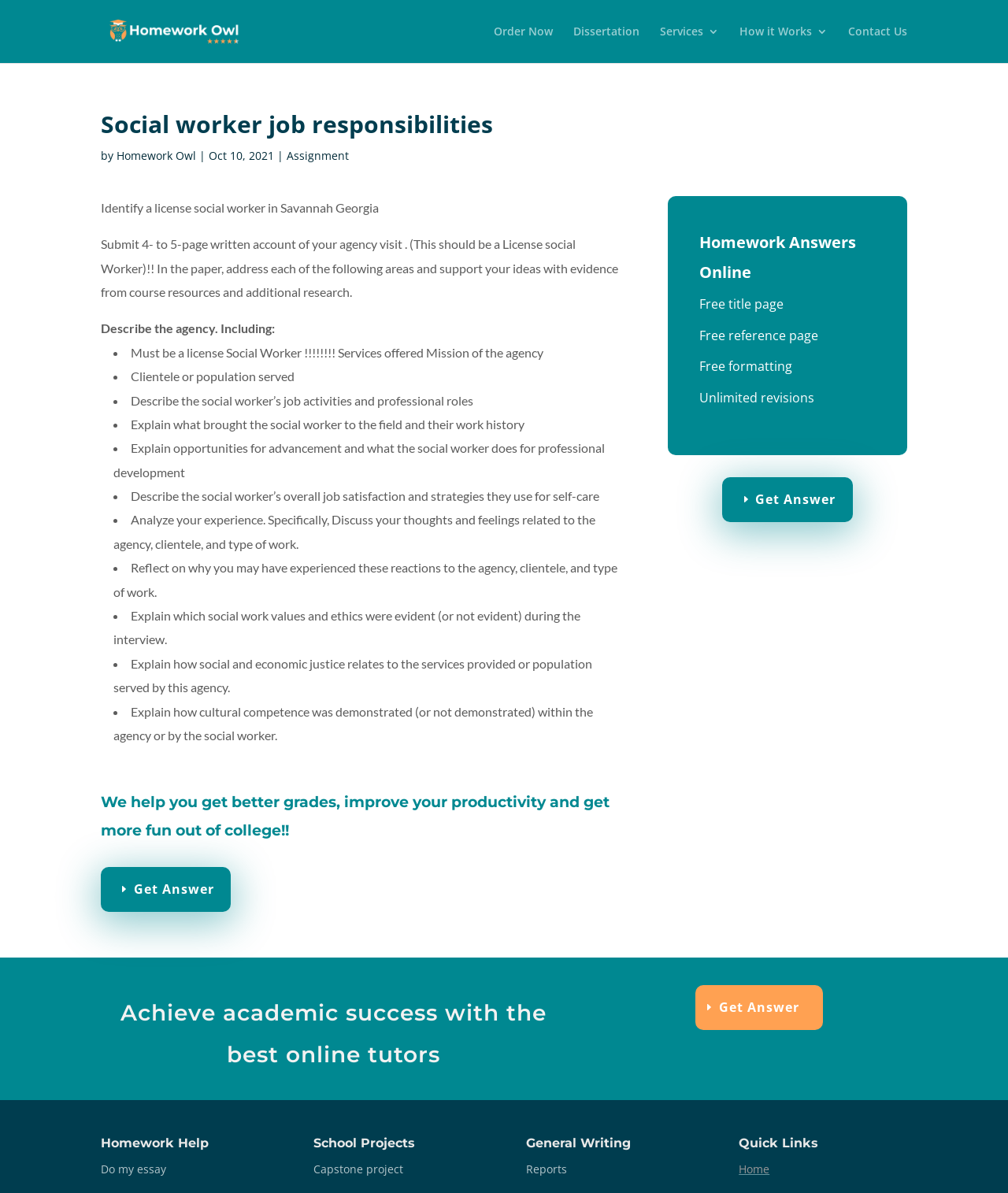Give a one-word or short phrase answer to this question: 
What is the topic of the written account required in the assignment?

Agency visit